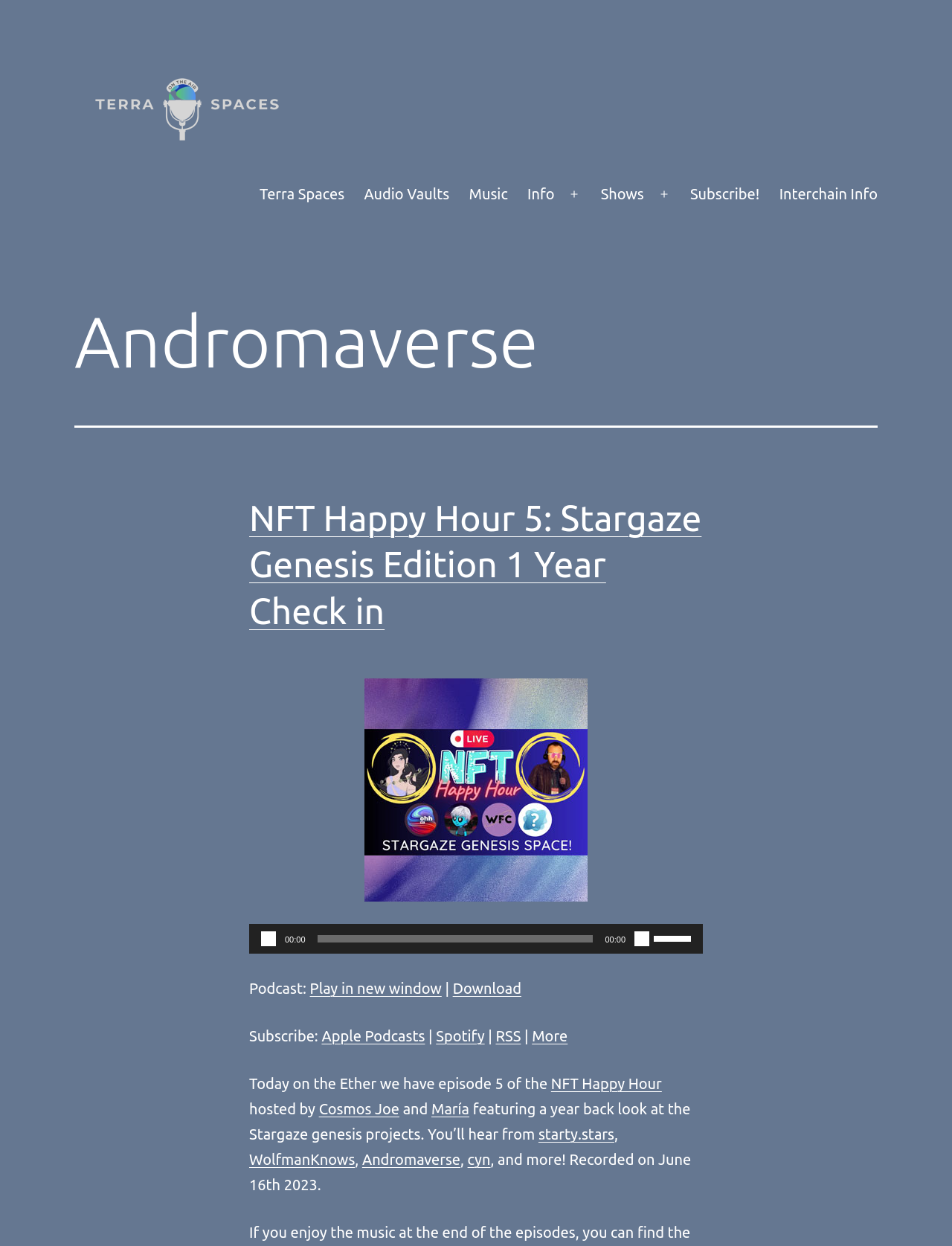Illustrate the webpage with a detailed description.

The webpage is titled "Andromaverse – TerraSpaces" and appears to be a podcast or audio content page. At the top, there is a navigation menu with links to "Terra Spaces", "Audio Vaults", "Music", "Info", "Shows", "Subscribe!", and "Interchain Info". Below the navigation menu, there is a header section with a heading "Tag: Andromaverse" and a subheading "NFT Happy Hour 5: Stargaze Genesis Edition 1 Year Check in".

To the right of the header section, there is an audio player with controls to play, pause, and mute the audio, as well as a time slider and volume slider. Below the audio player, there are links to play the podcast in a new window, download it, and subscribe to it through various platforms such as Apple Podcasts, Spotify, and RSS.

The main content of the page is a description of the podcast episode, which includes text and links to relevant topics and guests. The text describes the episode as a year-in-review of the Stargaze genesis projects, featuring guests from starty.stars, WolfmanKnows, Andromaverse, and cyn. The episode was recorded on June 16th, 2023.